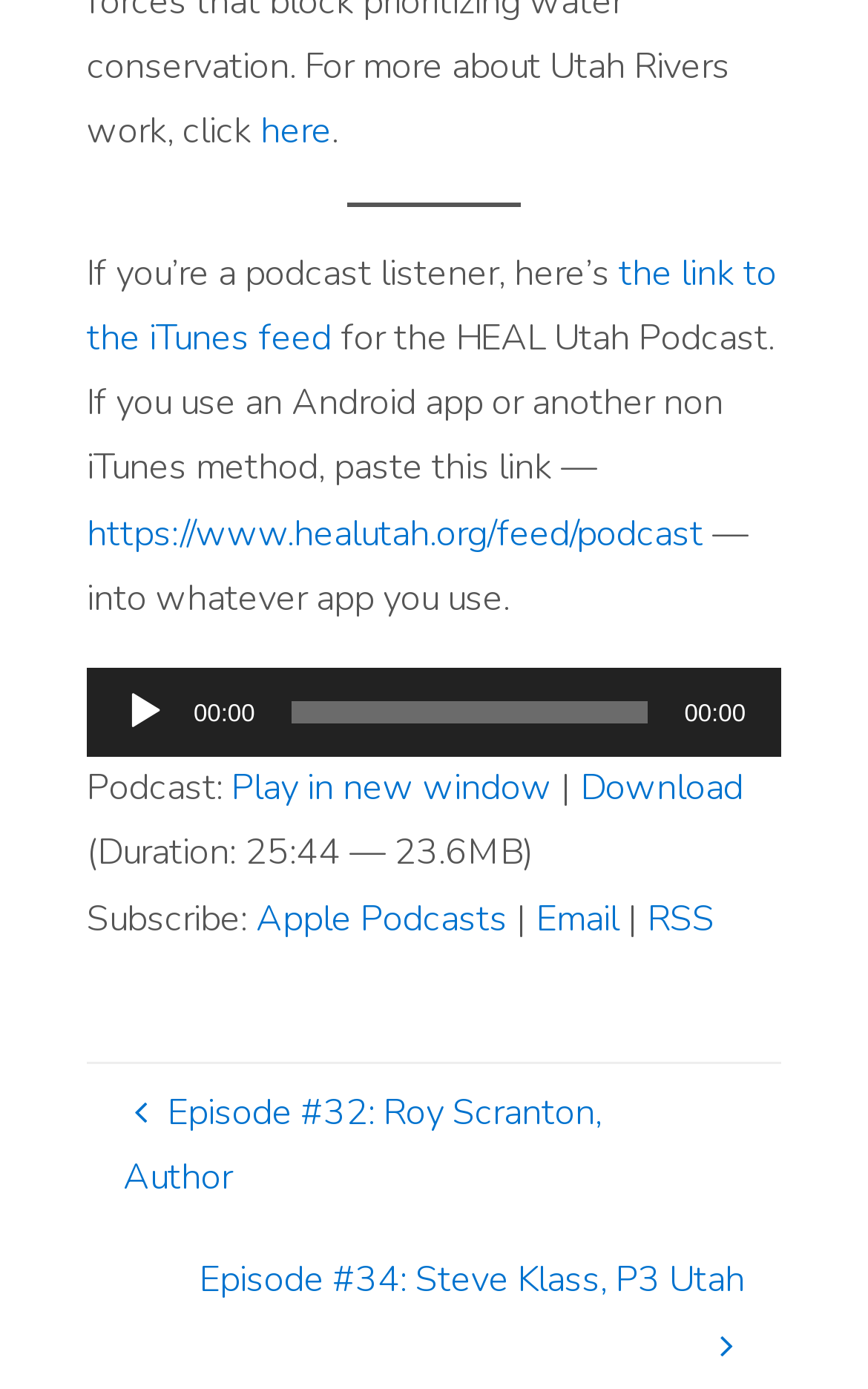Determine the coordinates of the bounding box that should be clicked to complete the instruction: "Open the 'Apple Podcasts' link". The coordinates should be represented by four float numbers between 0 and 1: [left, top, right, bottom].

[0.295, 0.645, 0.585, 0.68]